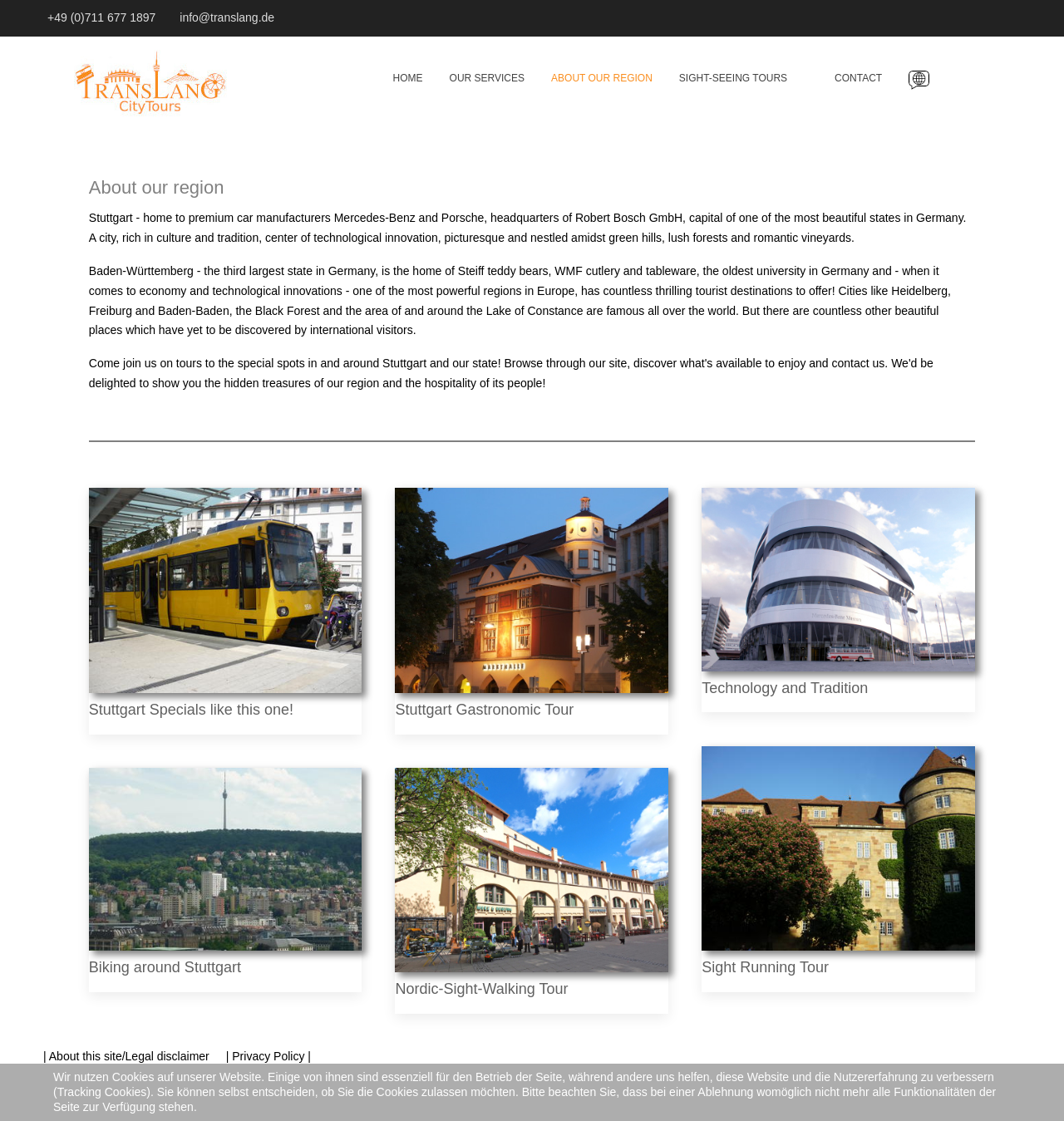What is the name of the state where Stuttgart is located?
Please answer the question with a detailed response using the information from the screenshot.

The webpage mentions that Baden-Württemberg is the third largest state in Germany and that Stuttgart is its capital, which suggests that Stuttgart is located in the state of Baden-Württemberg.